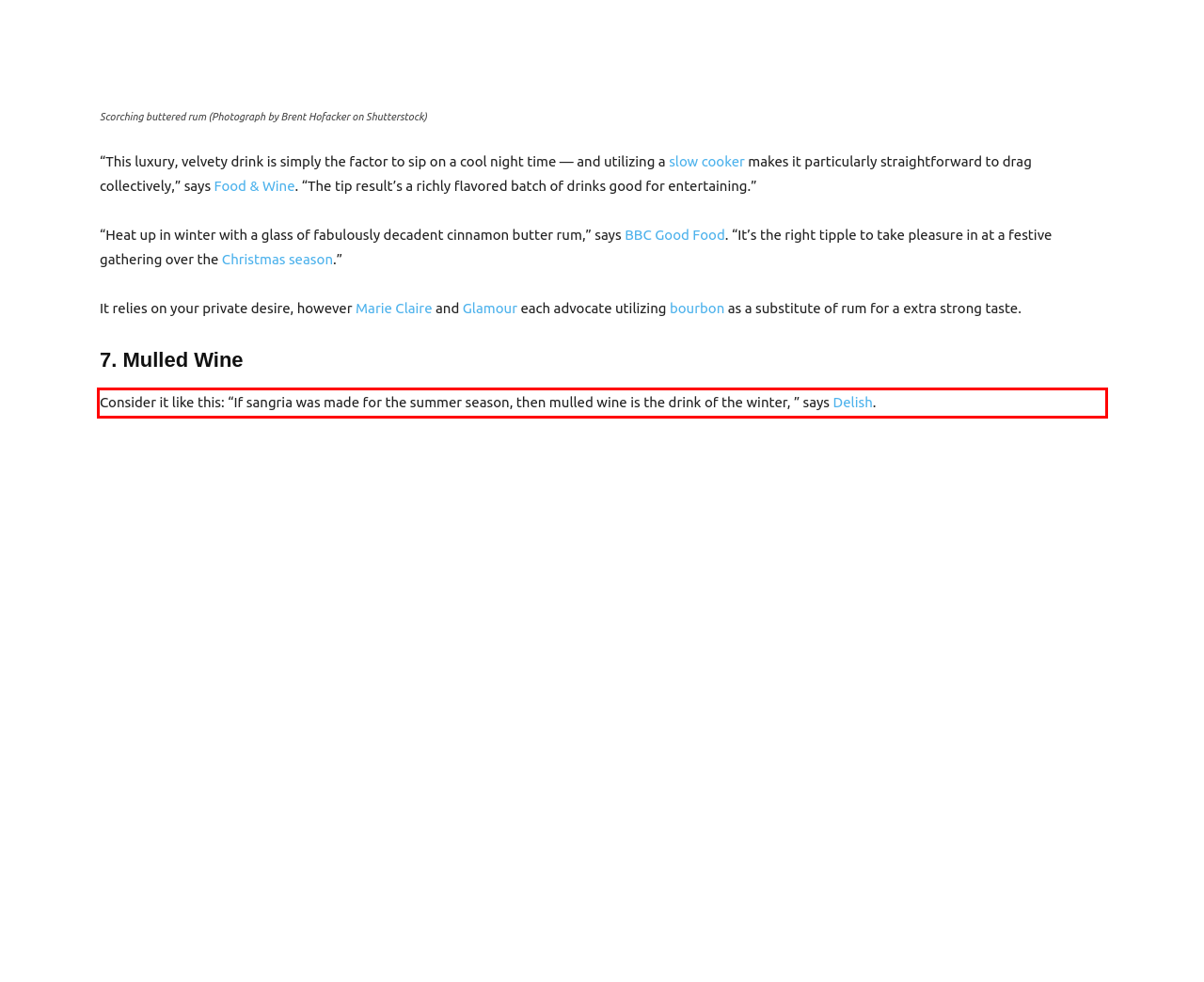Look at the webpage screenshot and recognize the text inside the red bounding box.

Consider it like this: “If sangria was made for the summer season, then mulled wine is the drink of the winter, ” says Delish.